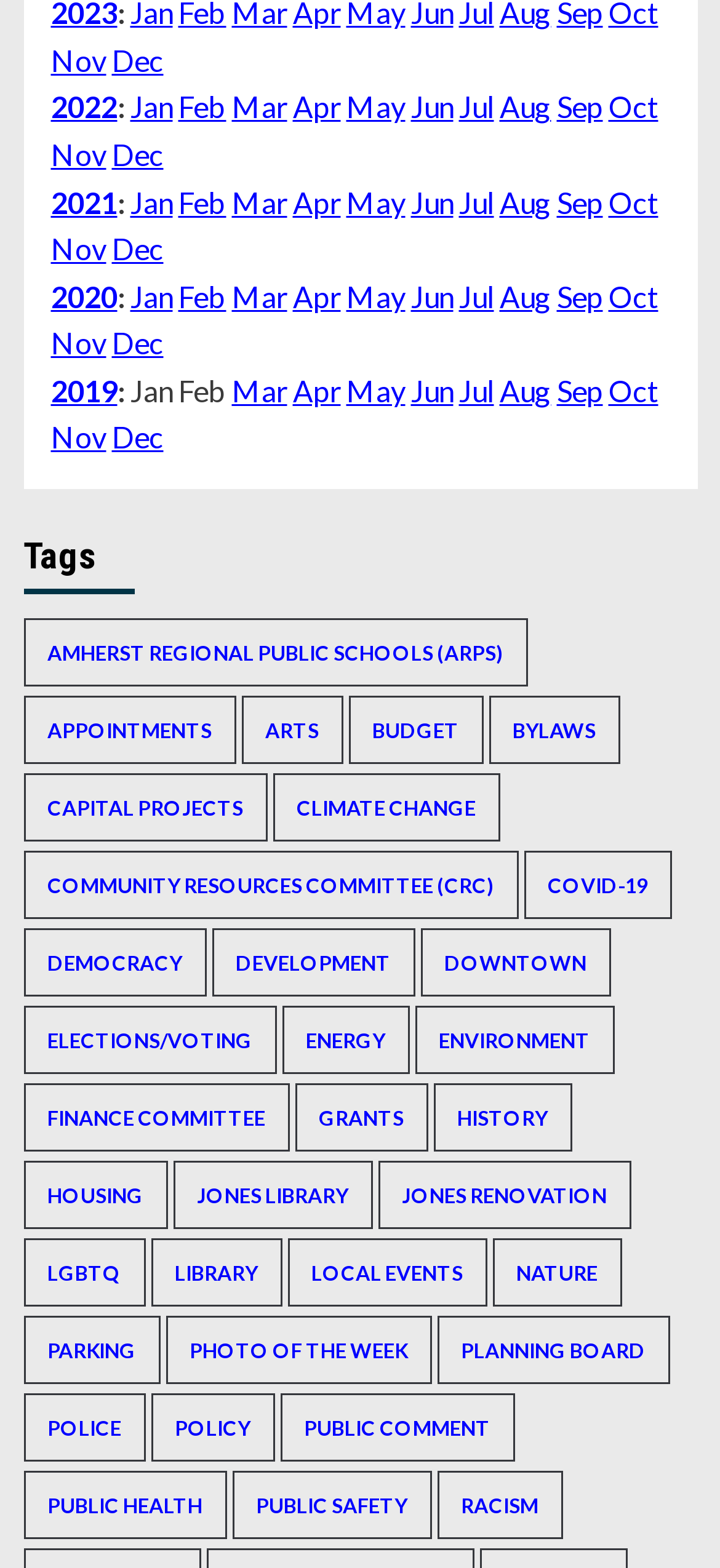Answer with a single word or phrase: 
How many items are in the 'budget' category?

477